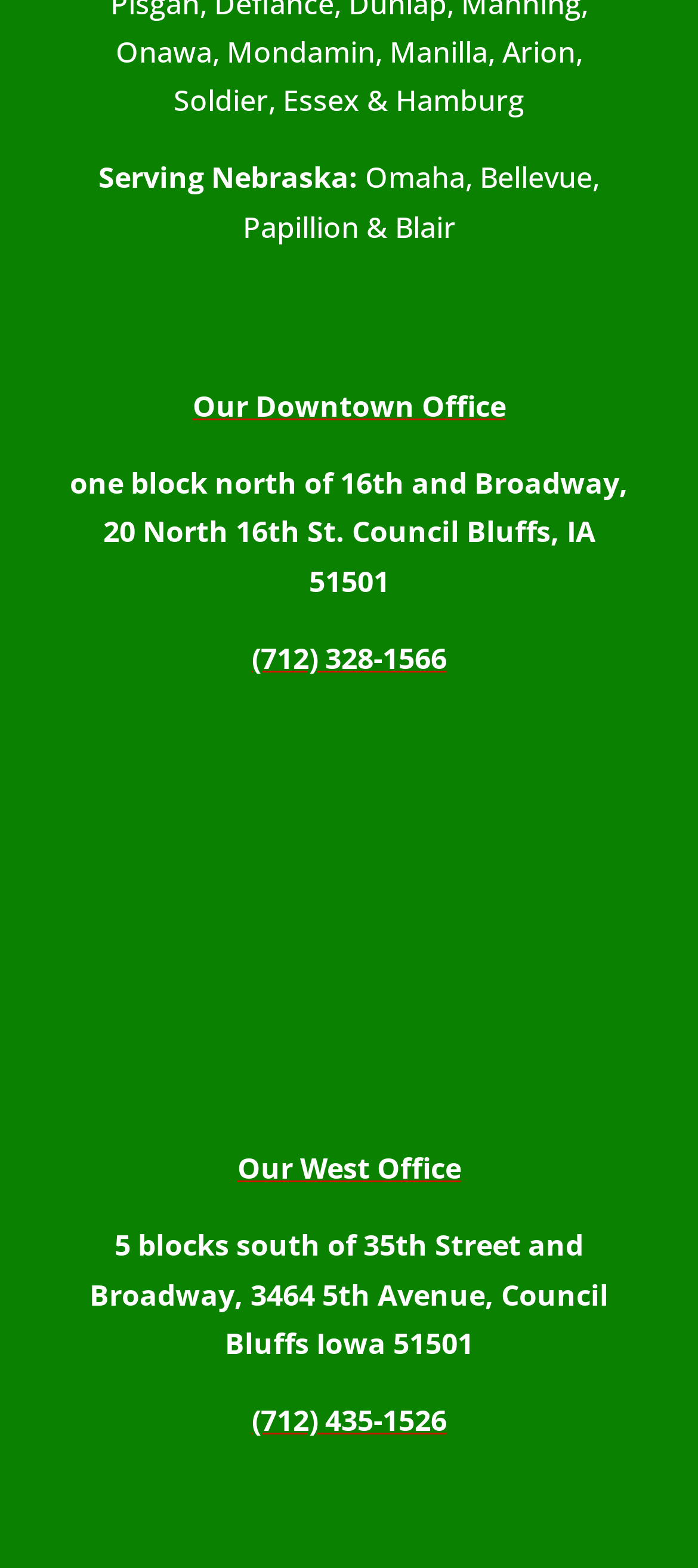What is the phone number of the West Office?
Please respond to the question thoroughly and include all relevant details.

I looked for the phone number associated with the 'Our West Office' location. The link '(712) 435-1526' is listed below the address of the West Office, so that is the correct phone number.